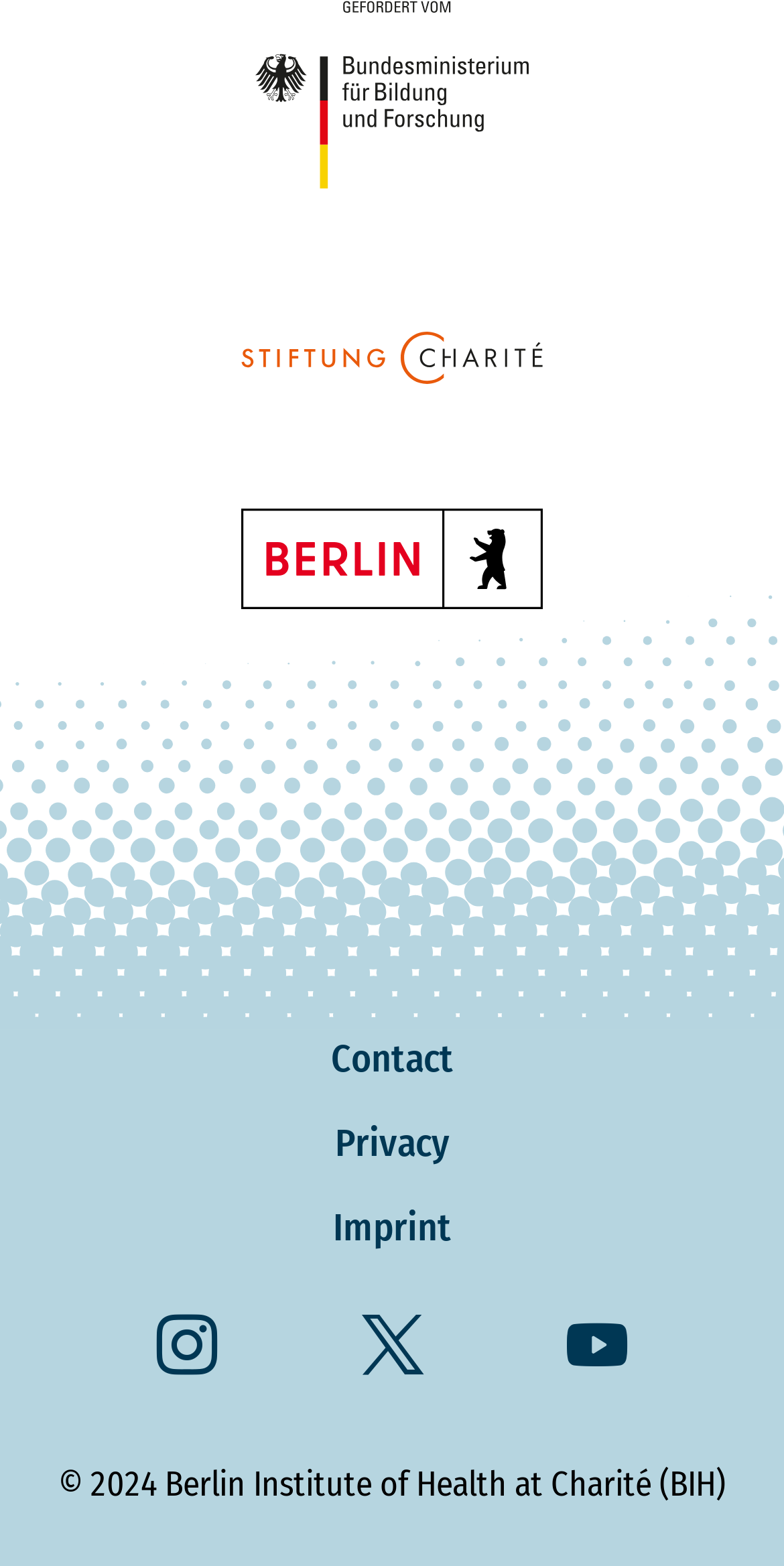Give a one-word or one-phrase response to the question: 
How many links are present in the footer?

4